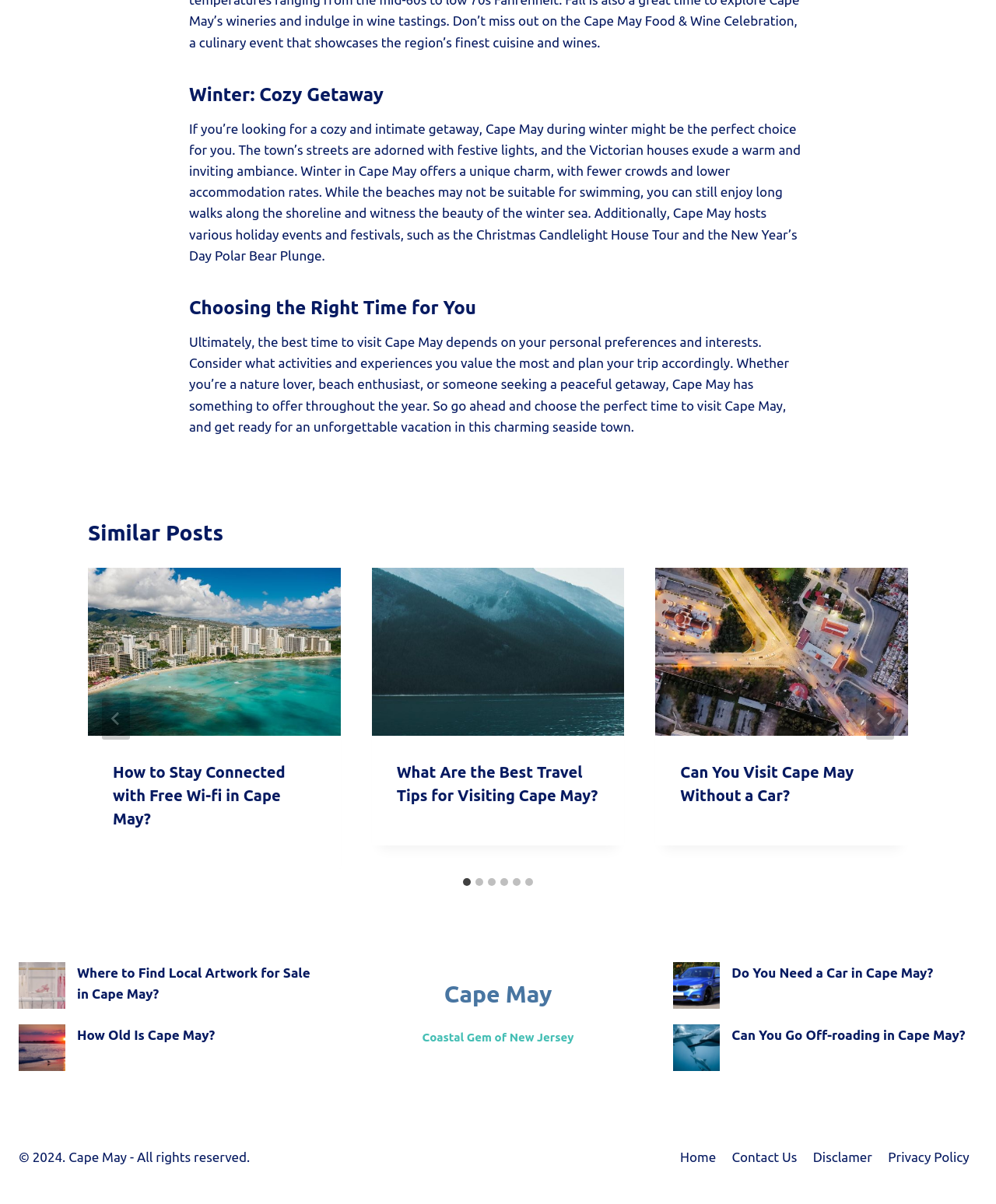Determine the bounding box coordinates of the clickable element necessary to fulfill the instruction: "Click the 'CONTACT' link". Provide the coordinates as four float numbers within the 0 to 1 range, i.e., [left, top, right, bottom].

None